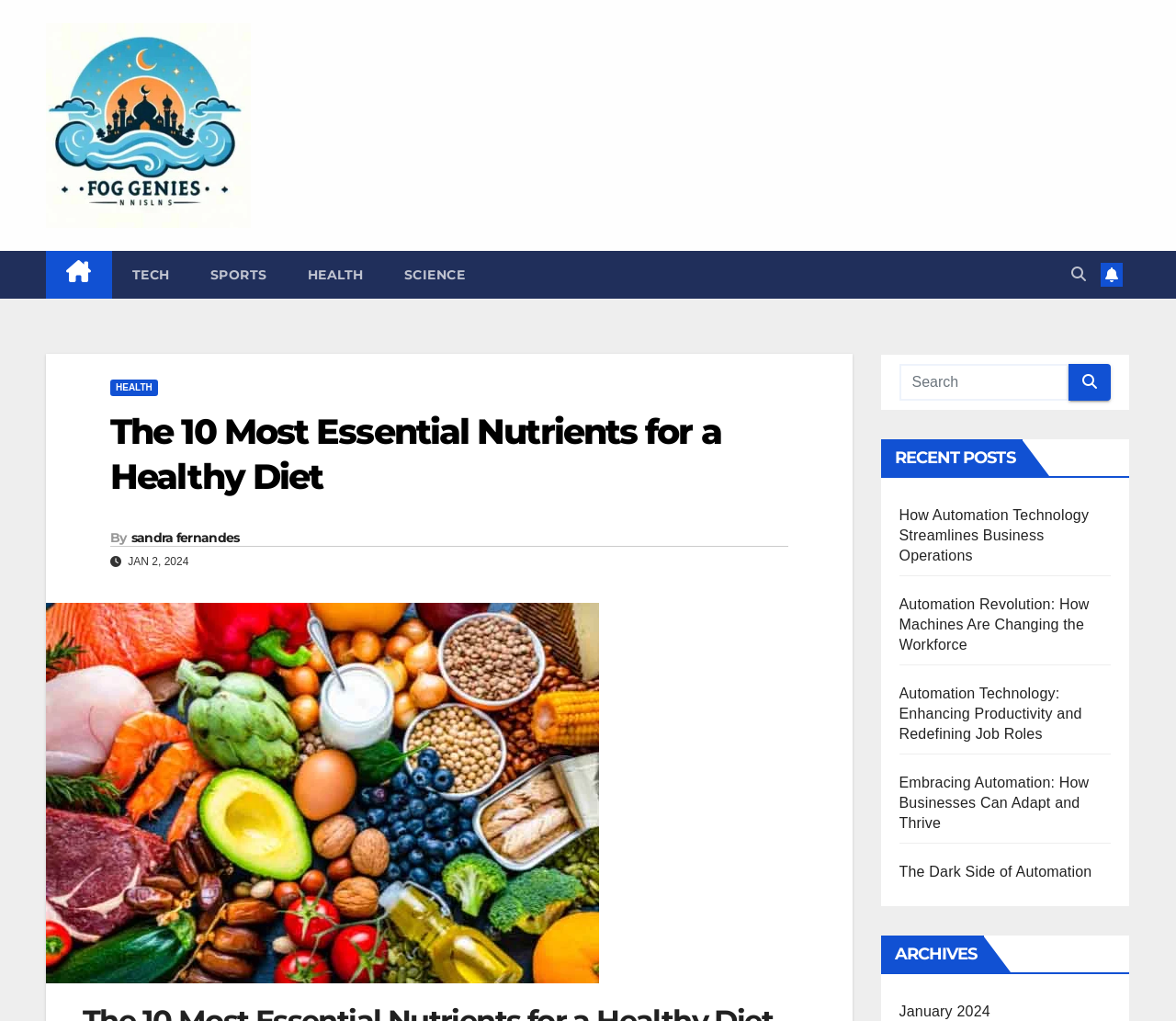What is the date of the current article?
Can you provide a detailed and comprehensive answer to the question?

By examining the article section, I can see that the date 'JAN 2, 2024' is mentioned as a static text element. This suggests that the current article was published on January 2, 2024.